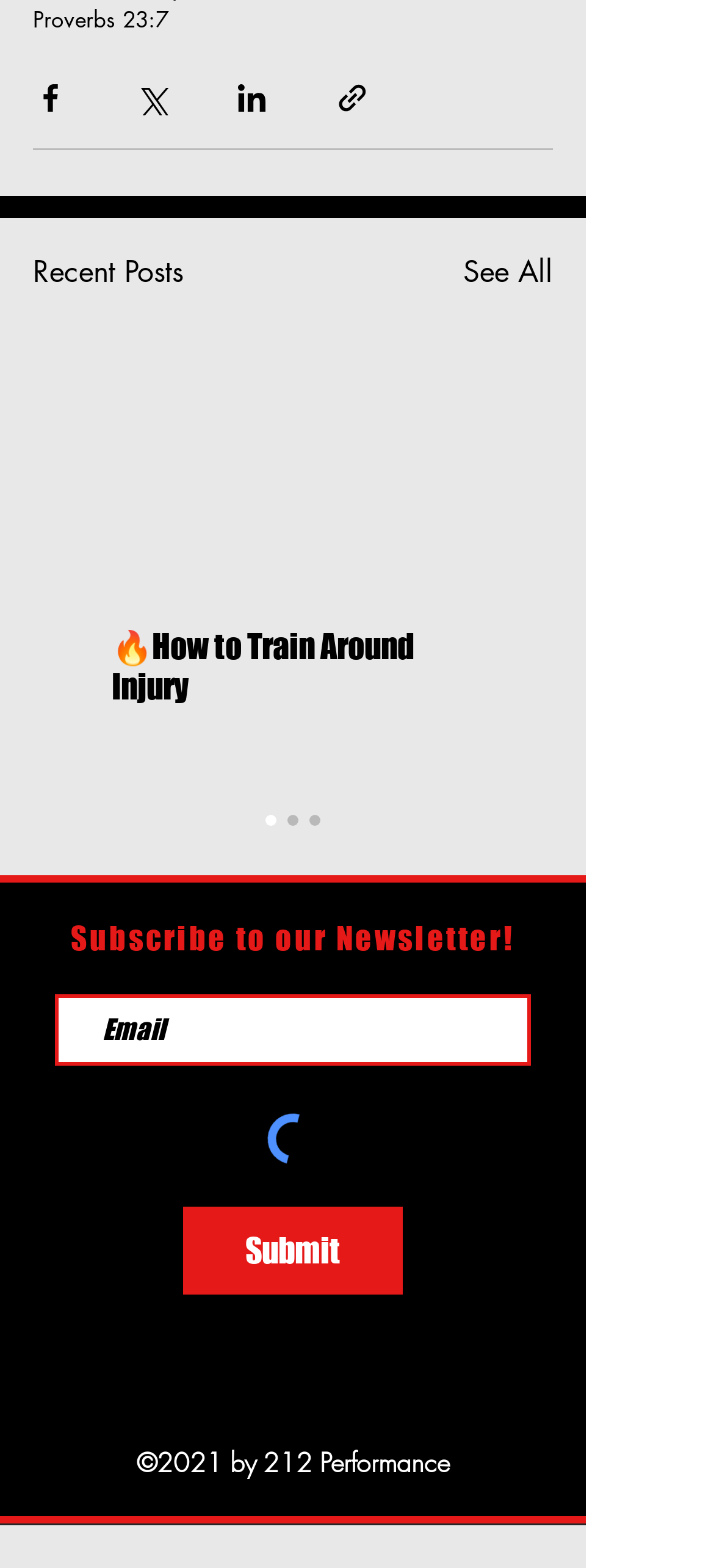Please find the bounding box coordinates of the element that must be clicked to perform the given instruction: "Subscribe to the newsletter". The coordinates should be four float numbers from 0 to 1, i.e., [left, top, right, bottom].

[0.077, 0.587, 0.744, 0.611]